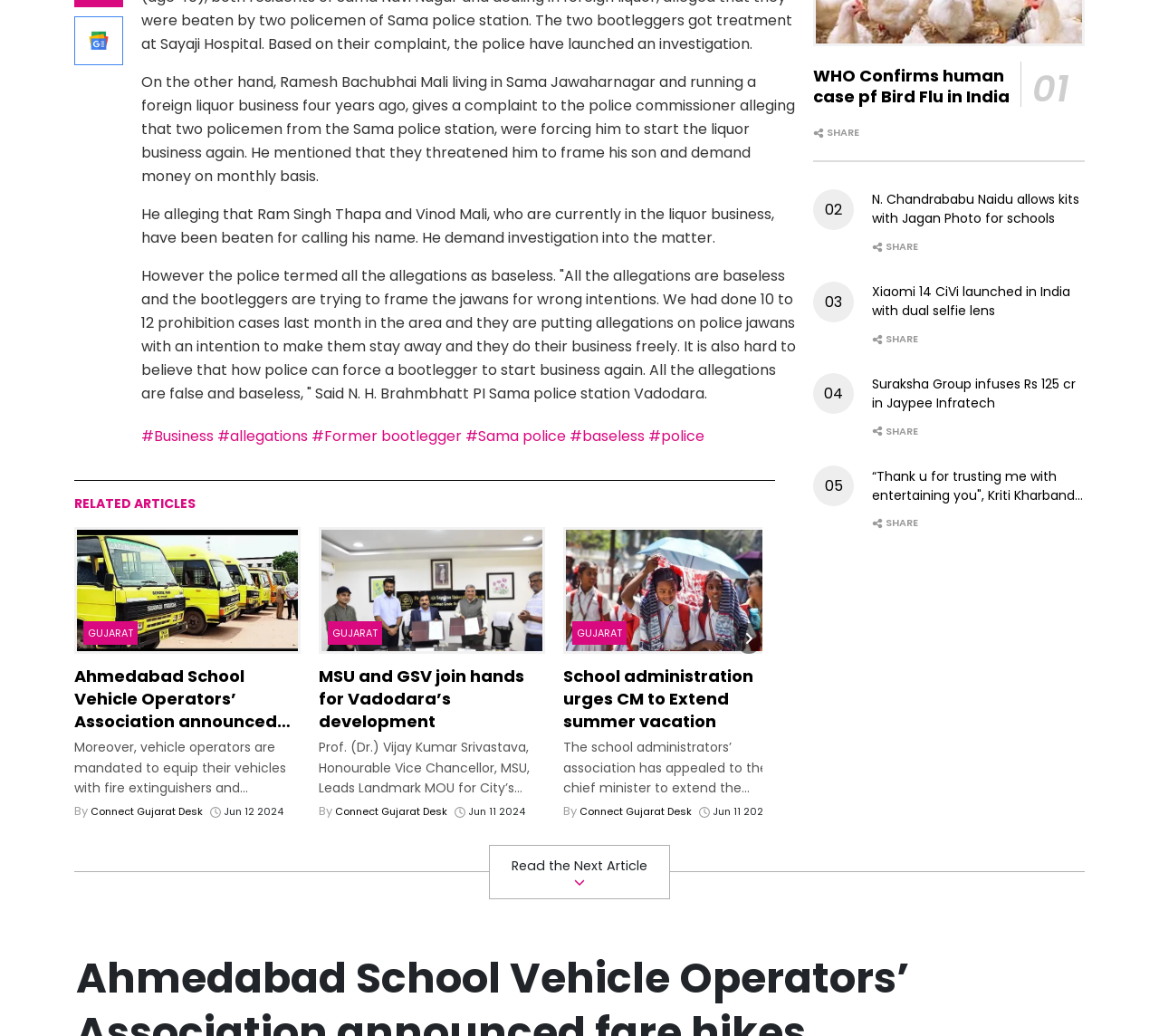Find the bounding box coordinates of the element you need to click on to perform this action: 'Follow us on Google News'. The coordinates should be represented by four float values between 0 and 1, in the format [left, top, right, bottom].

[0.064, 0.015, 0.106, 0.063]